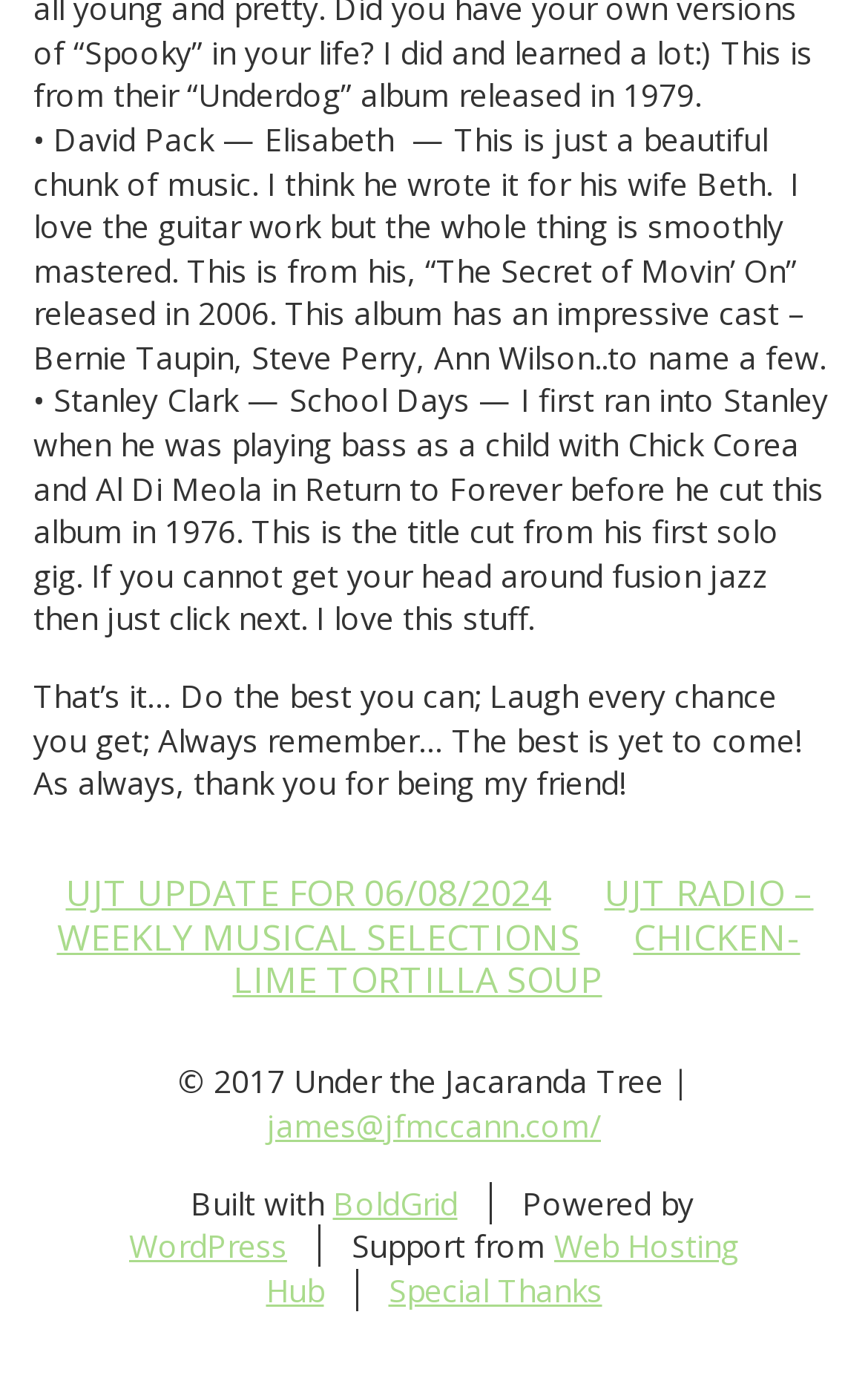Review the image closely and give a comprehensive answer to the question: What is the name of the website builder mentioned at the bottom of the webpage?

The text 'Built with' is followed by a link 'BoldGrid' which indicates that BoldGrid is the website builder used to create this webpage.